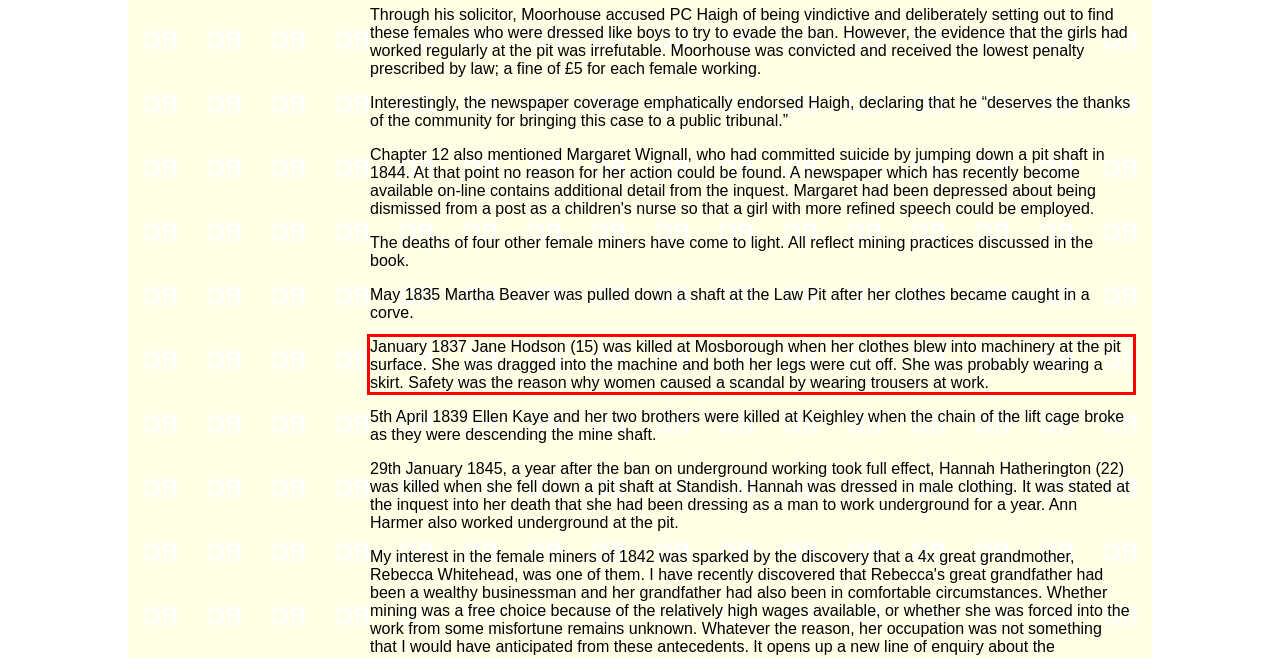You have a screenshot of a webpage with a UI element highlighted by a red bounding box. Use OCR to obtain the text within this highlighted area.

January 1837 Jane Hodson (15) was killed at Mosborough when her clothes blew into machinery at the pit surface. She was dragged into the machine and both her legs were cut off. She was probably wearing a skirt. Safety was the reason why women caused a scandal by wearing trousers at work.